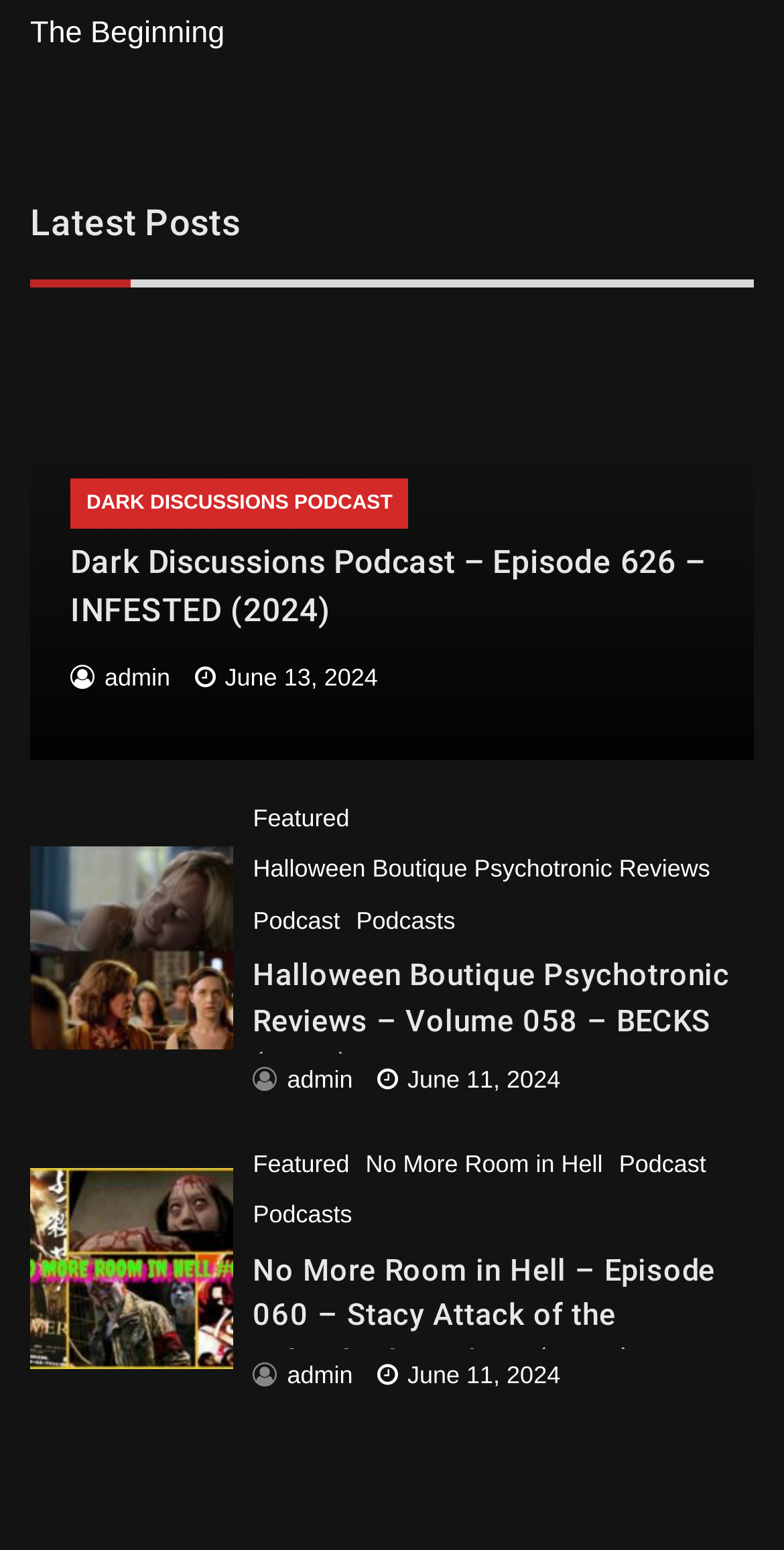Please identify the bounding box coordinates of the area that needs to be clicked to follow this instruction: "Click on the 'DARK DISCUSSIONS PODCAST' link".

[0.09, 0.309, 0.521, 0.341]